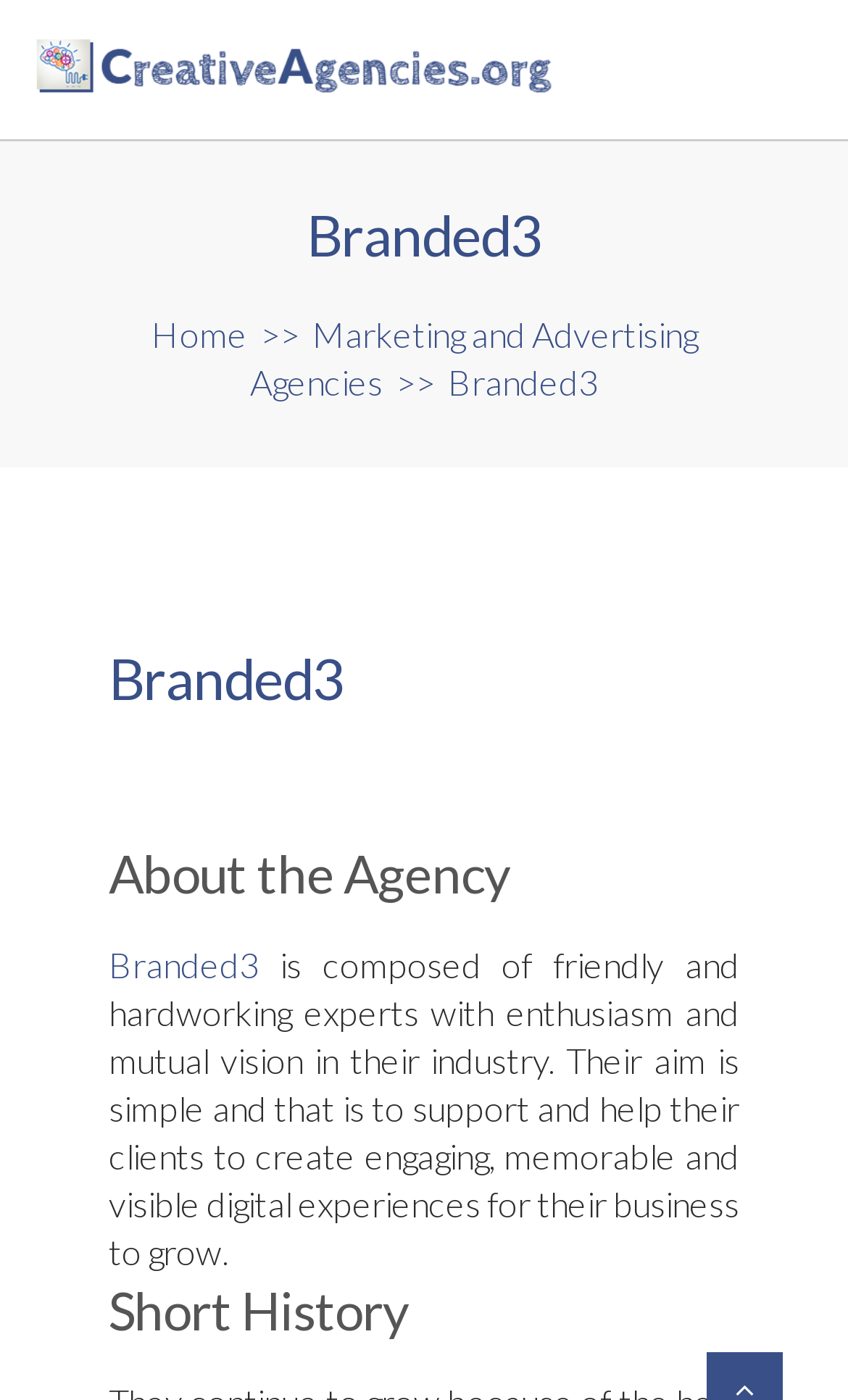What is the name of the creative digital agency? Please answer the question using a single word or phrase based on the image.

Branded3